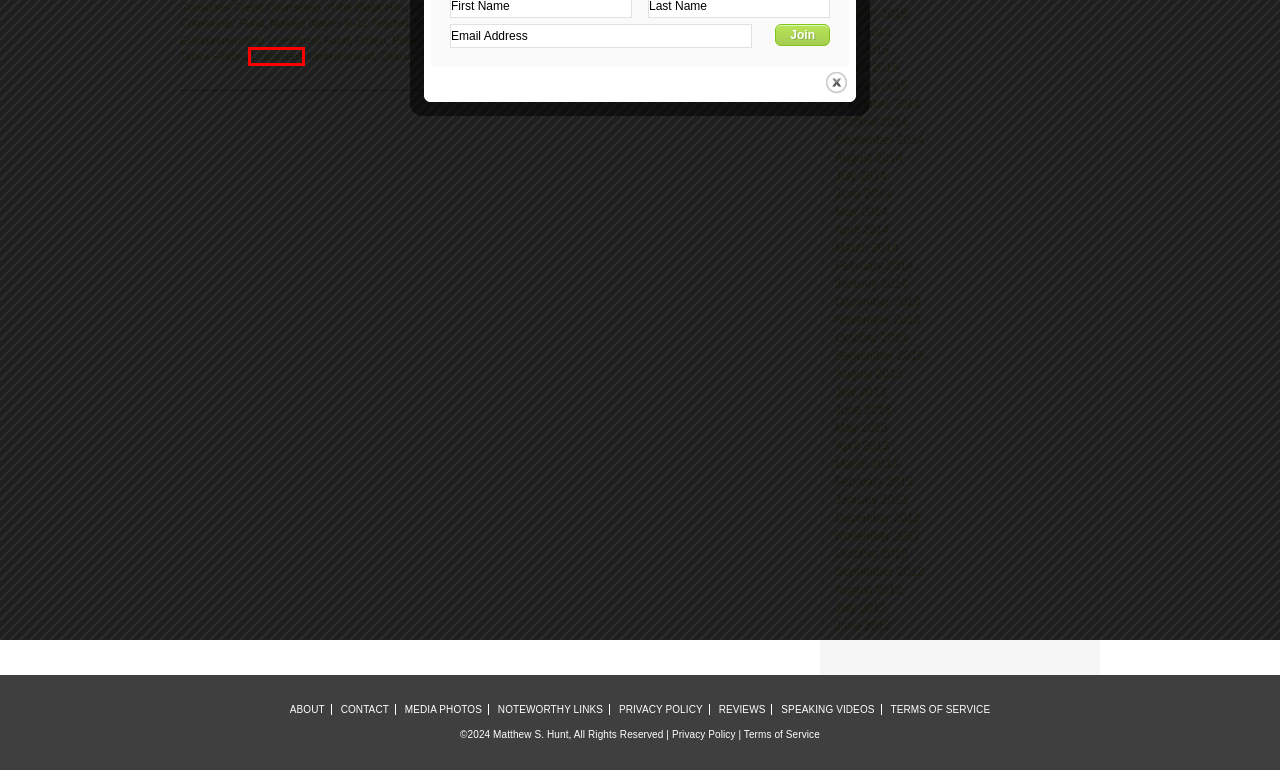You have a screenshot of a webpage with a red rectangle bounding box around a UI element. Choose the best description that matches the new page after clicking the element within the bounding box. The candidate descriptions are:
A. Unbanked | MattHunt | Leadership, Innovation, & Failure
B. June | 2015 | MattHunt | Leadership, Innovation, & Failure
C. Dewey County | MattHunt | Leadership, Innovation, & Failure
D. Native American | MattHunt | Leadership, Innovation, & Failure
E. September | 2014 | MattHunt | Leadership, Innovation, & Failure
F. October | 2012 | MattHunt | Leadership, Innovation, & Failure
G. January | 2013 | MattHunt | Leadership, Innovation, & Failure
H. August | 2014 | MattHunt | Leadership, Innovation, & Failure

A